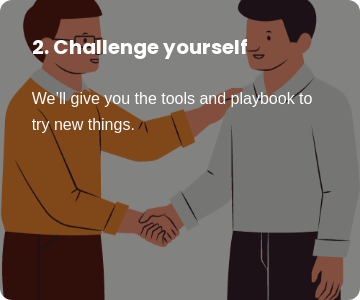What is the message conveyed by the text above the scene?
Please provide a single word or phrase as your answer based on the screenshot.

Challenge yourself